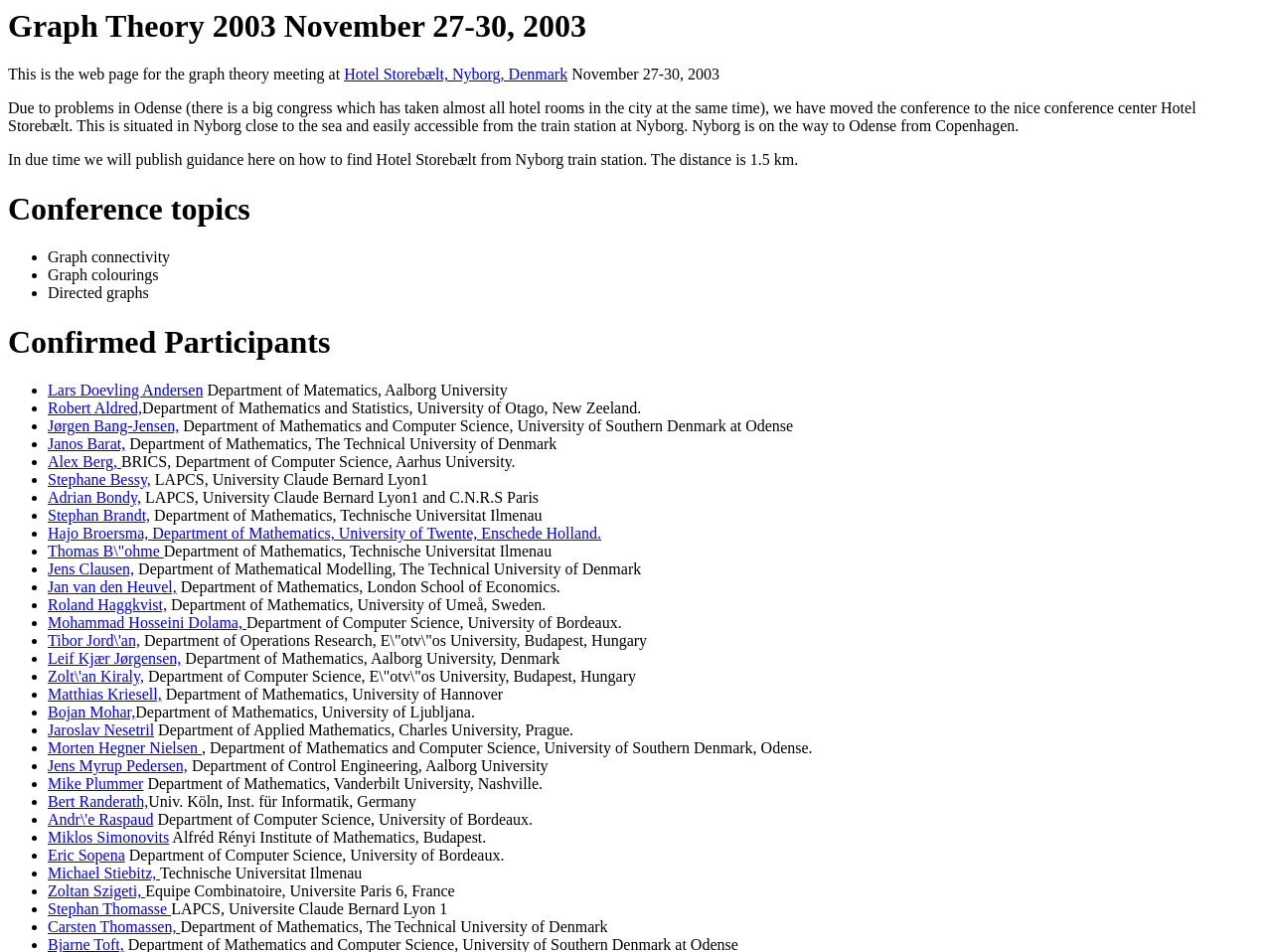Identify the bounding box coordinates of the region that needs to be clicked to carry out this instruction: "check the conference topics". Provide these coordinates as four float numbers ranging from 0 to 1, i.e., [left, top, right, bottom].

[0.006, 0.2, 0.994, 0.239]